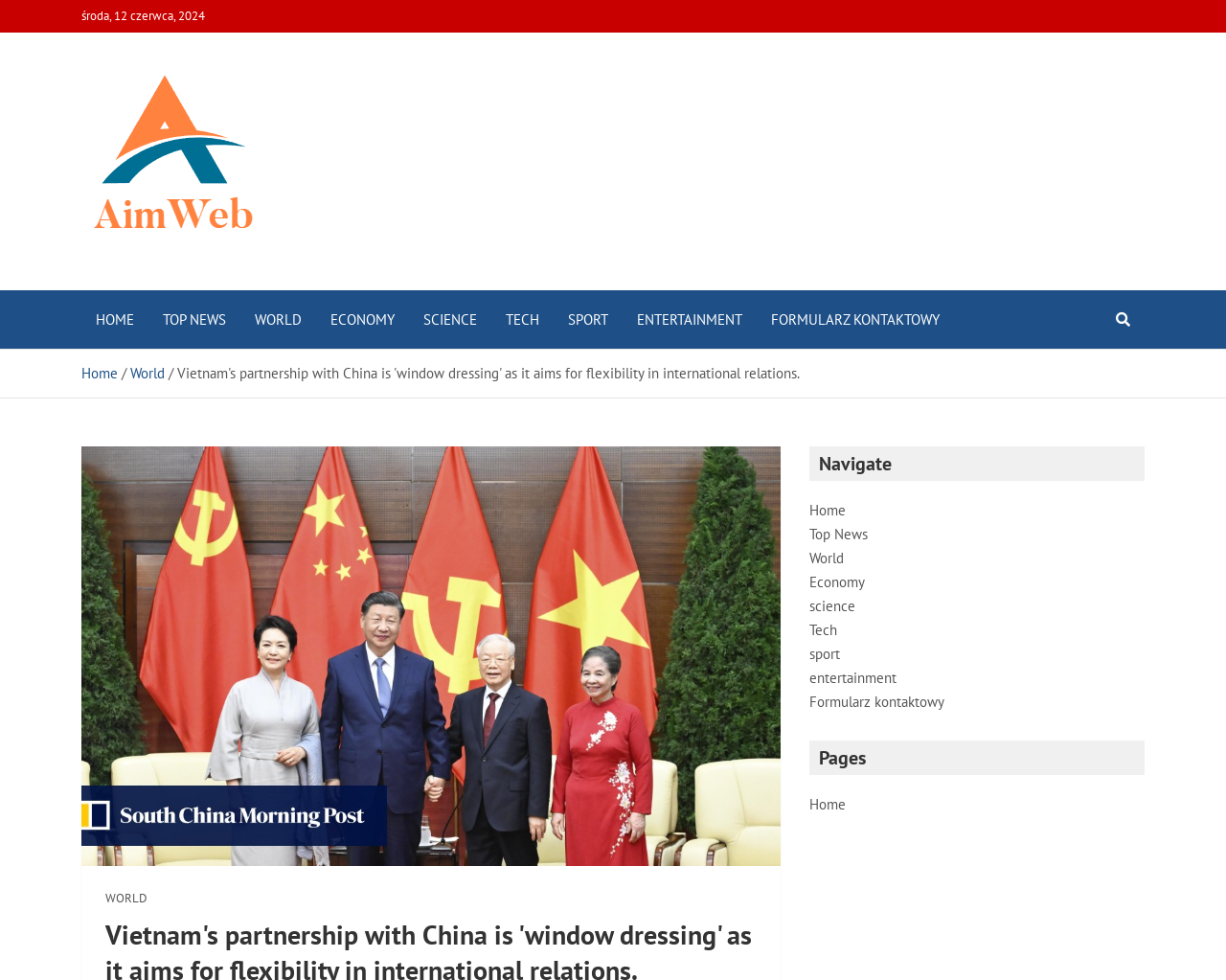Provide your answer to the question using just one word or phrase: What is the name of the website?

AimWeb